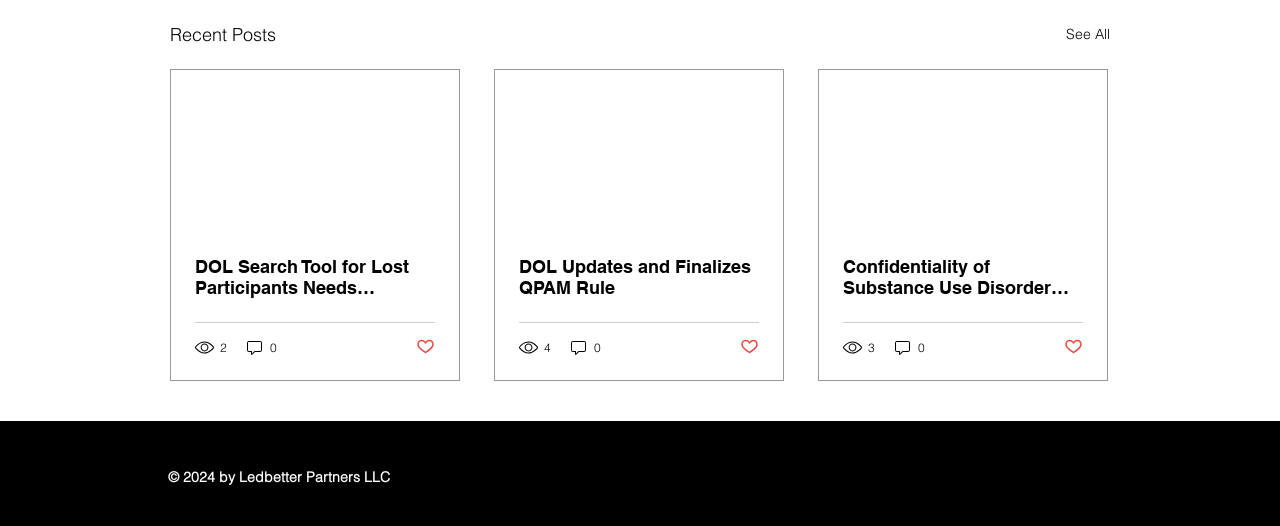Please reply with a single word or brief phrase to the question: 
What is the title of the first article?

Recent Posts